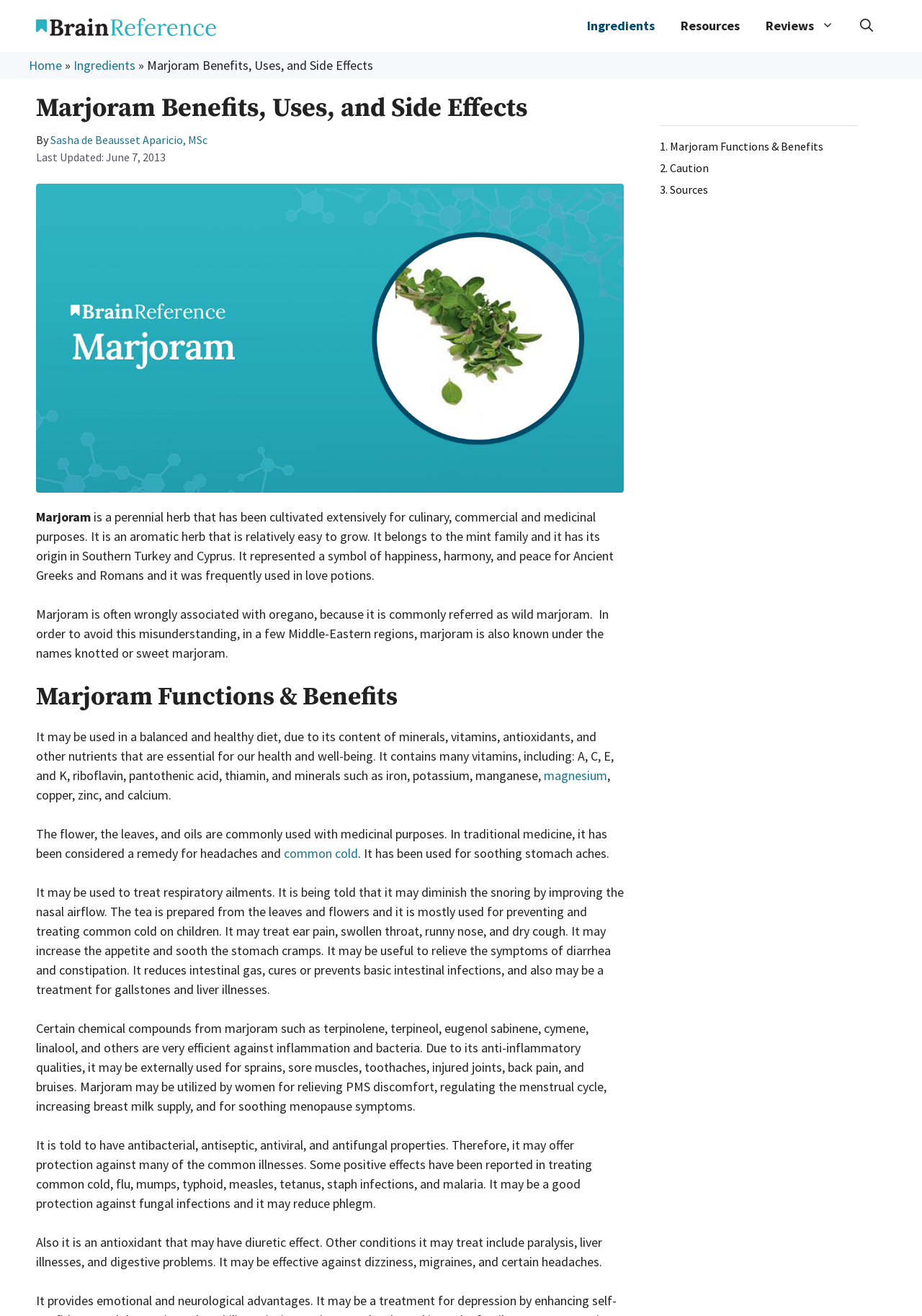Find the bounding box coordinates of the element I should click to carry out the following instruction: "Read more about 'Marjoram Functions & Benefits'".

[0.716, 0.107, 0.893, 0.115]